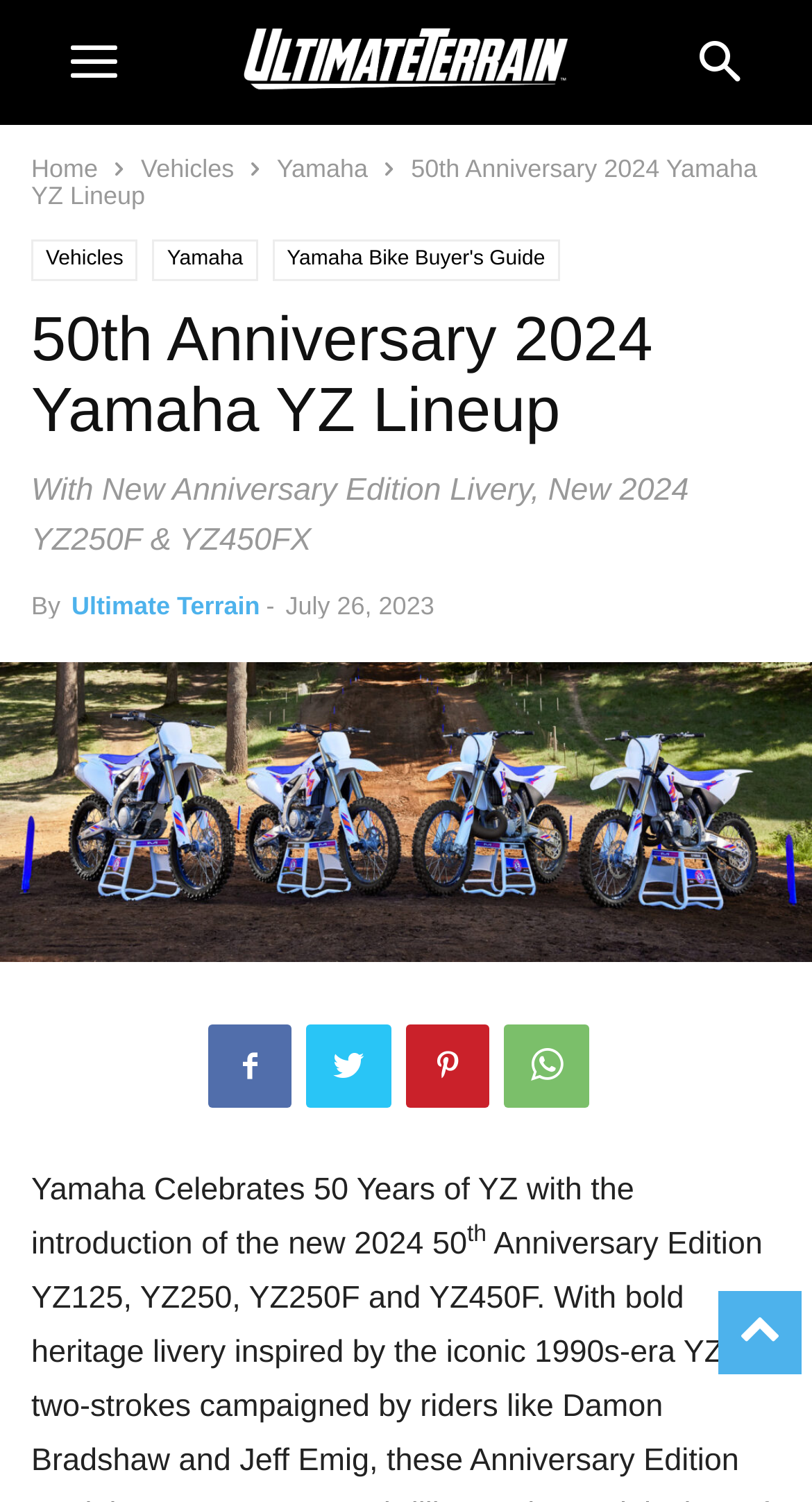Give a one-word or one-phrase response to the question:
What is the name of the bike model introduced?

YZ250F & YZ450FX